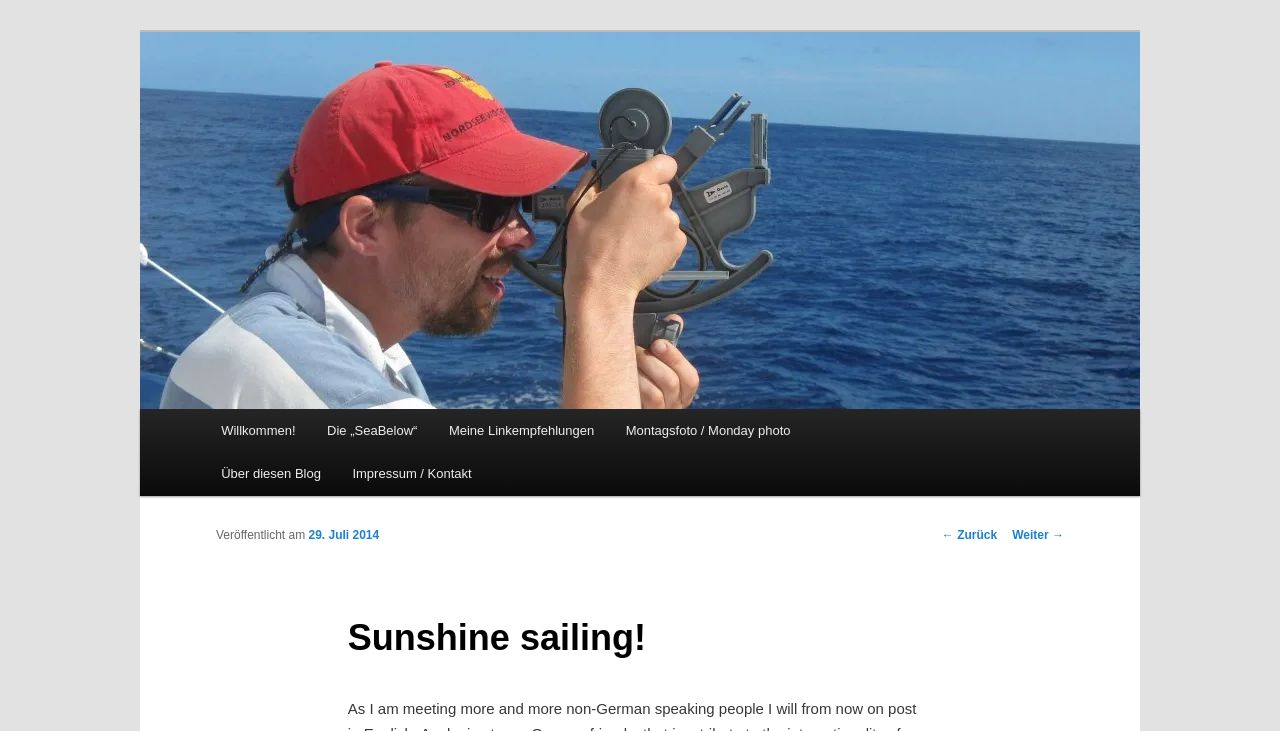Please identify the bounding box coordinates of the element that needs to be clicked to execute the following command: "view next post". Provide the bounding box using four float numbers between 0 and 1, formatted as [left, top, right, bottom].

[0.791, 0.722, 0.831, 0.741]